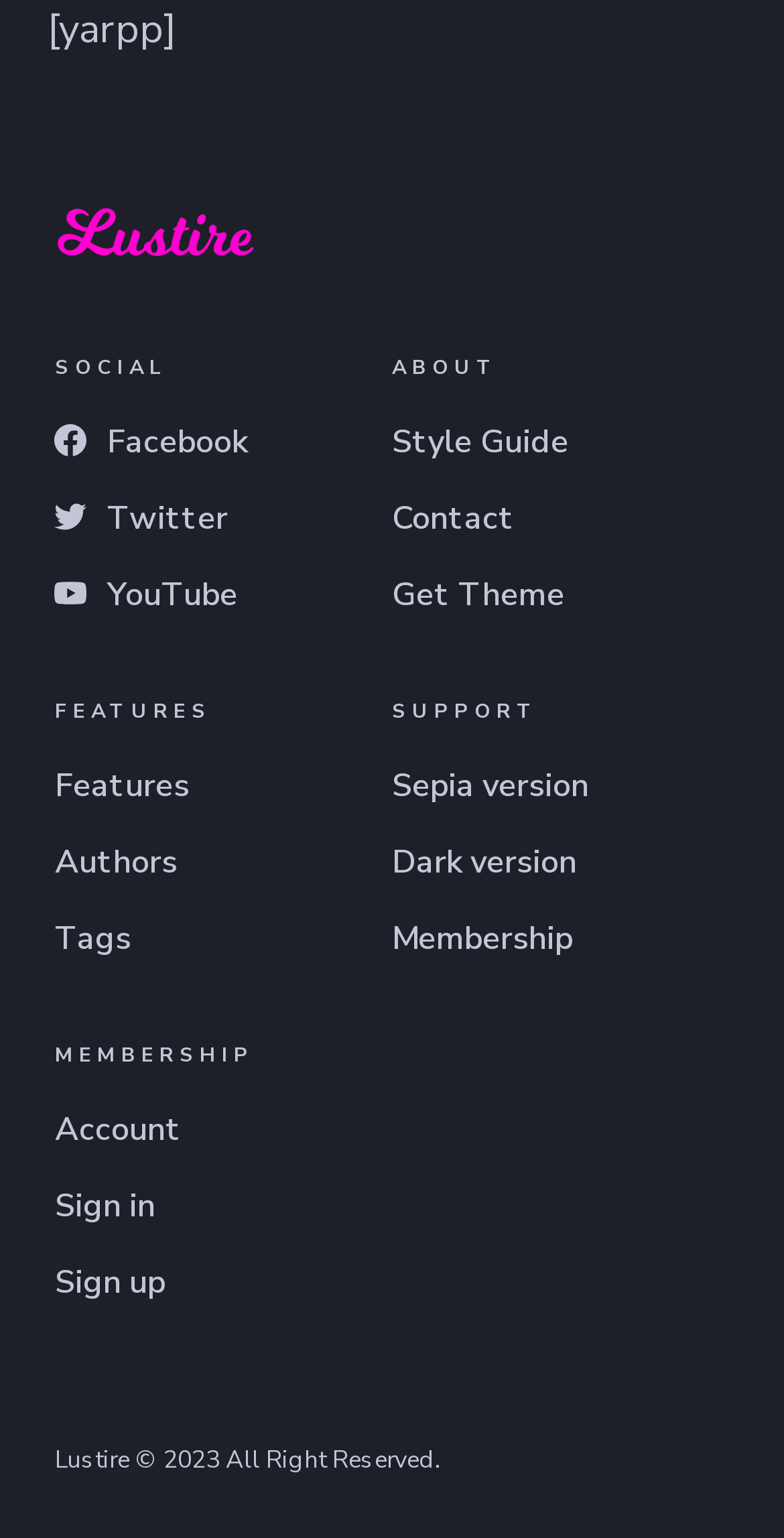Can you find the bounding box coordinates for the UI element given this description: "Get Theme"? Provide the coordinates as four float numbers between 0 and 1: [left, top, right, bottom].

[0.5, 0.373, 0.721, 0.402]